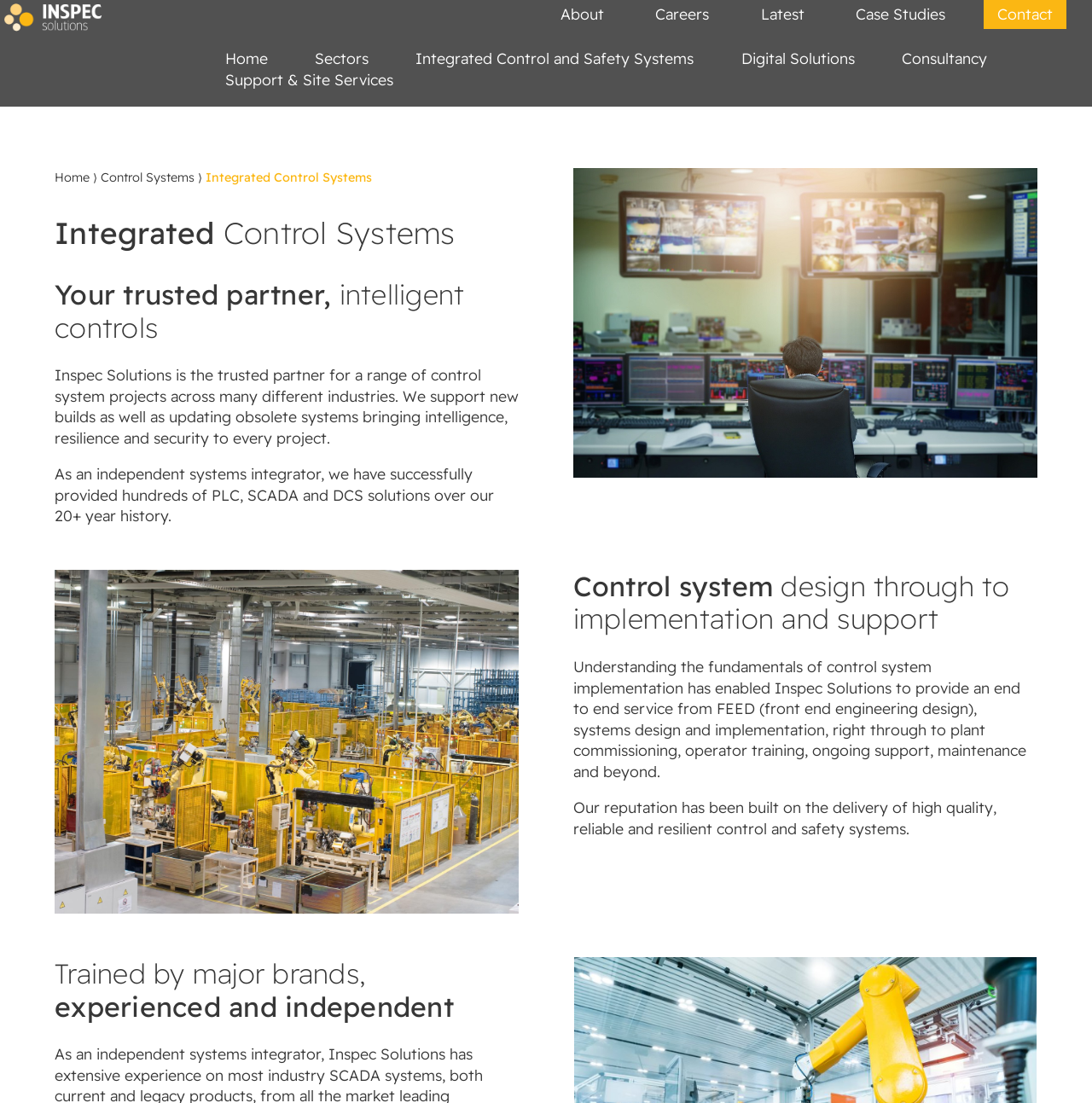Show the bounding box coordinates of the element that should be clicked to complete the task: "Click the 'SPORTS' link".

None